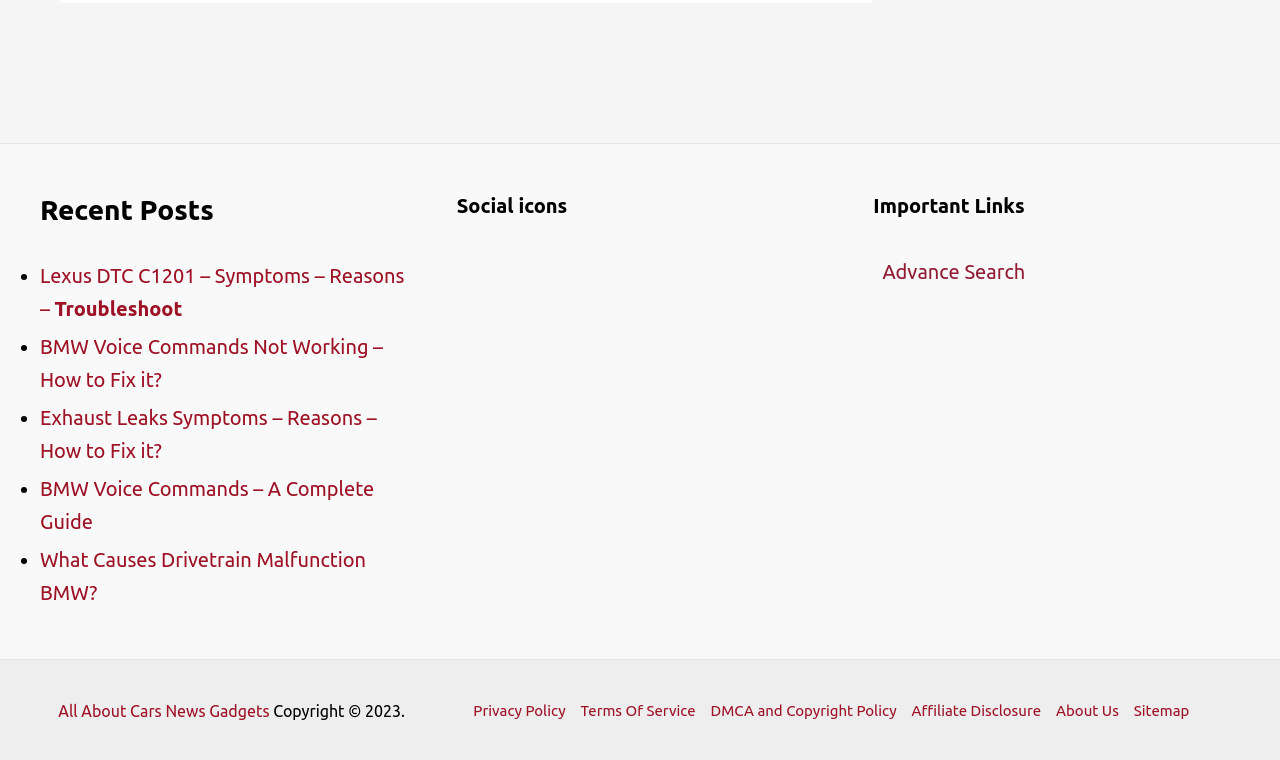Can you specify the bounding box coordinates of the area that needs to be clicked to fulfill the following instruction: "Go to Facebook page"?

[0.357, 0.351, 0.396, 0.381]